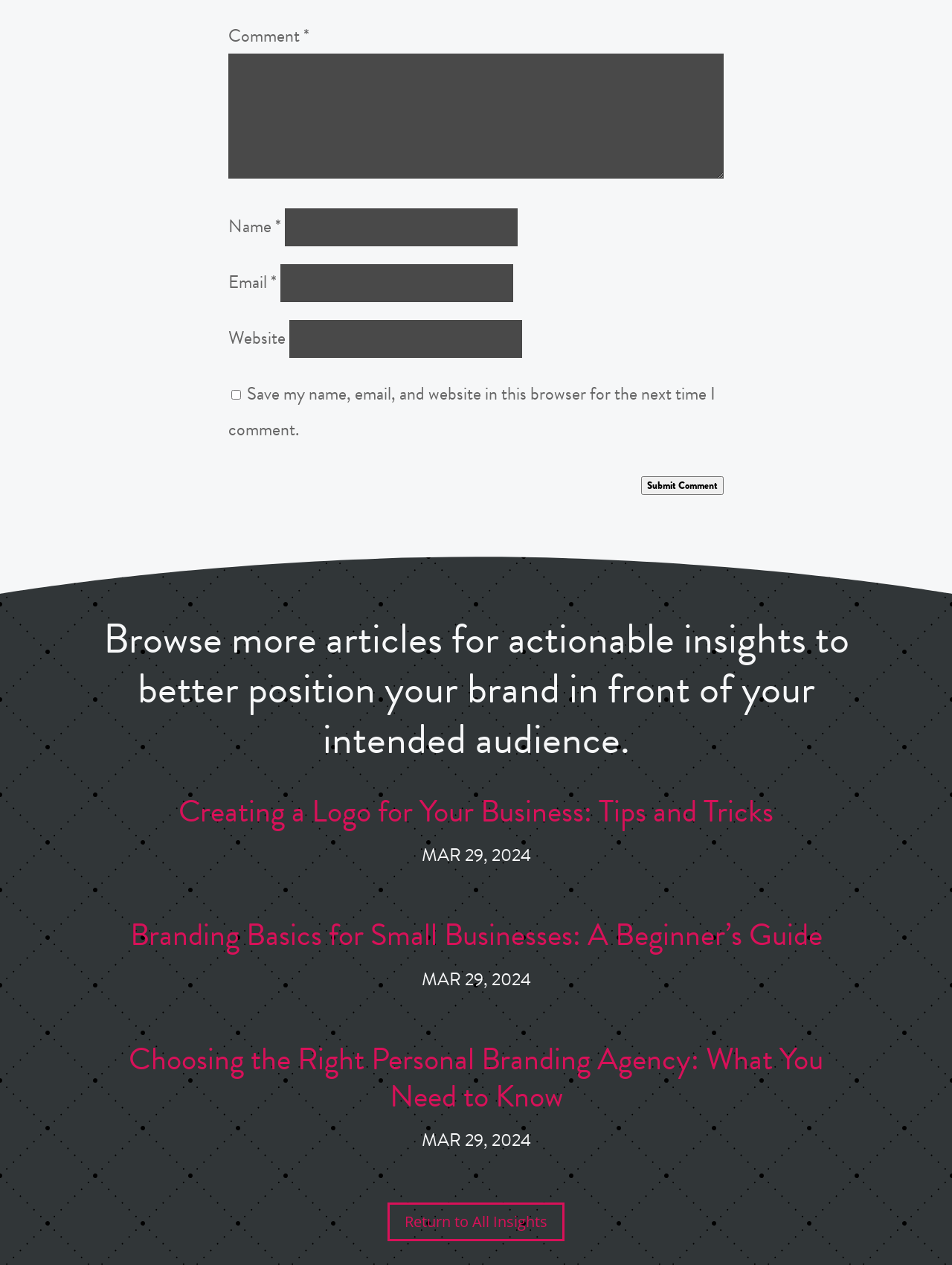Find the bounding box coordinates for the UI element whose description is: "parent_node: Name * name="author"". The coordinates should be four float numbers between 0 and 1, in the format [left, top, right, bottom].

[0.299, 0.165, 0.544, 0.195]